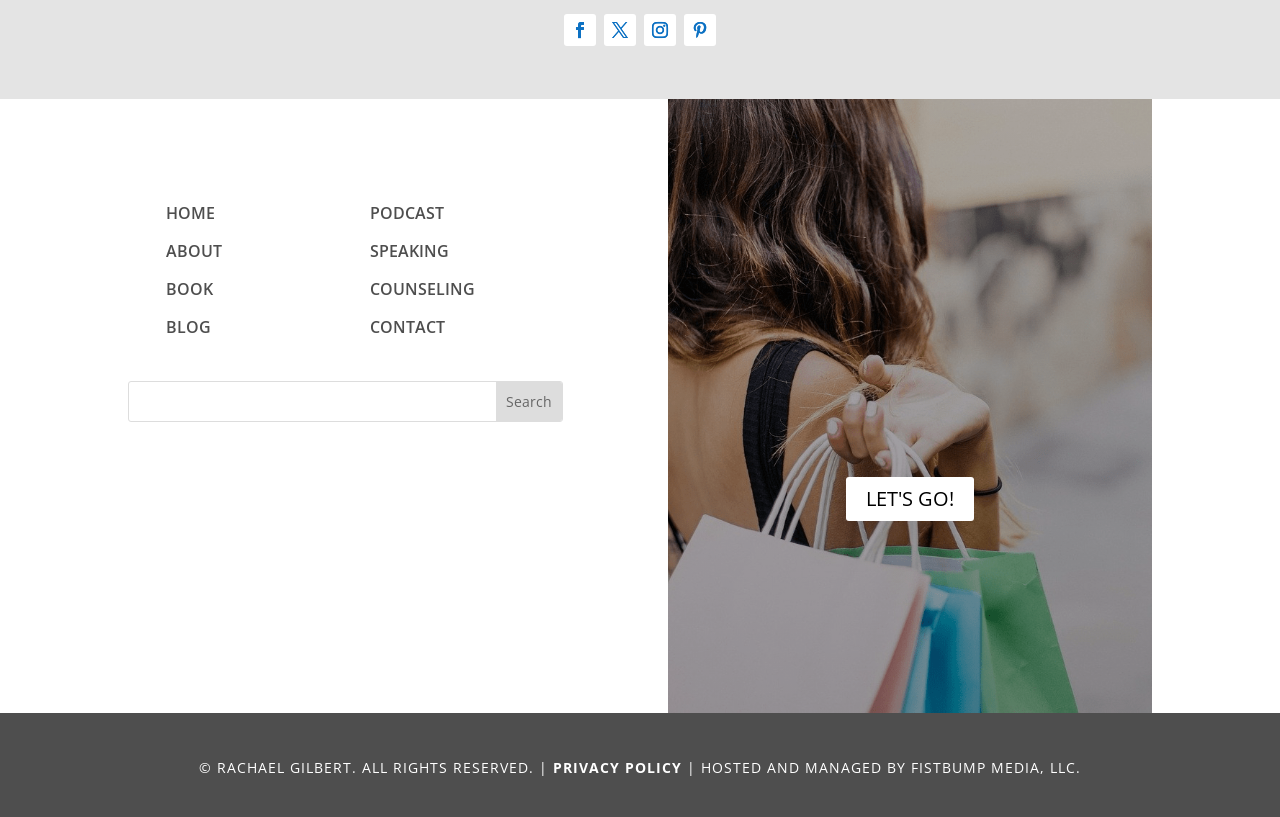Bounding box coordinates are specified in the format (top-left x, top-left y, bottom-right x, bottom-right y). All values are floating point numbers bounded between 0 and 1. Please provide the bounding box coordinate of the region this sentence describes: PRIVACY POLICY

[0.432, 0.927, 0.533, 0.951]